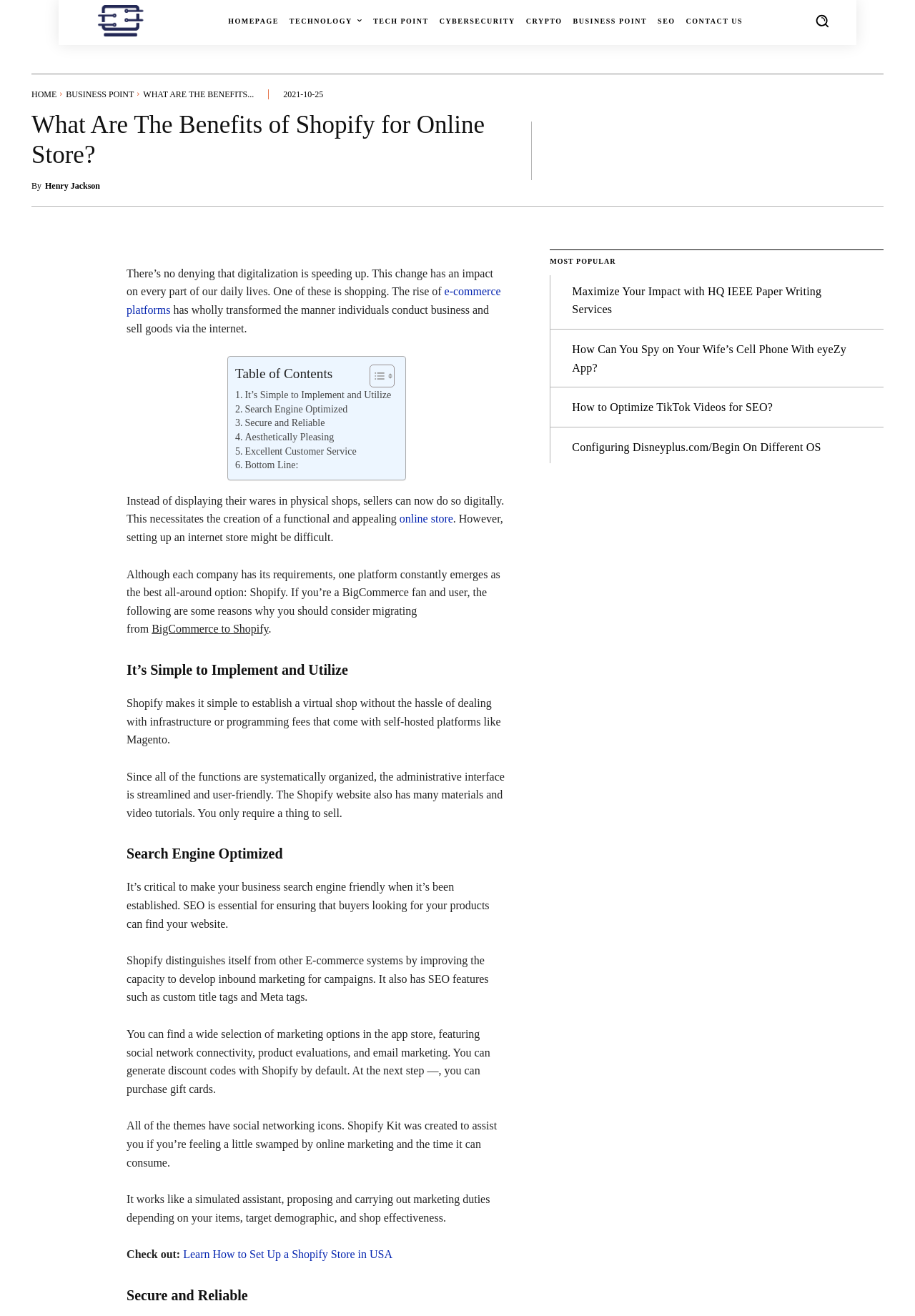Find the bounding box coordinates for the area you need to click to carry out the instruction: "Check the 'MOST POPULAR' section". The coordinates should be four float numbers between 0 and 1, indicated as [left, top, right, bottom].

[0.601, 0.195, 0.673, 0.202]